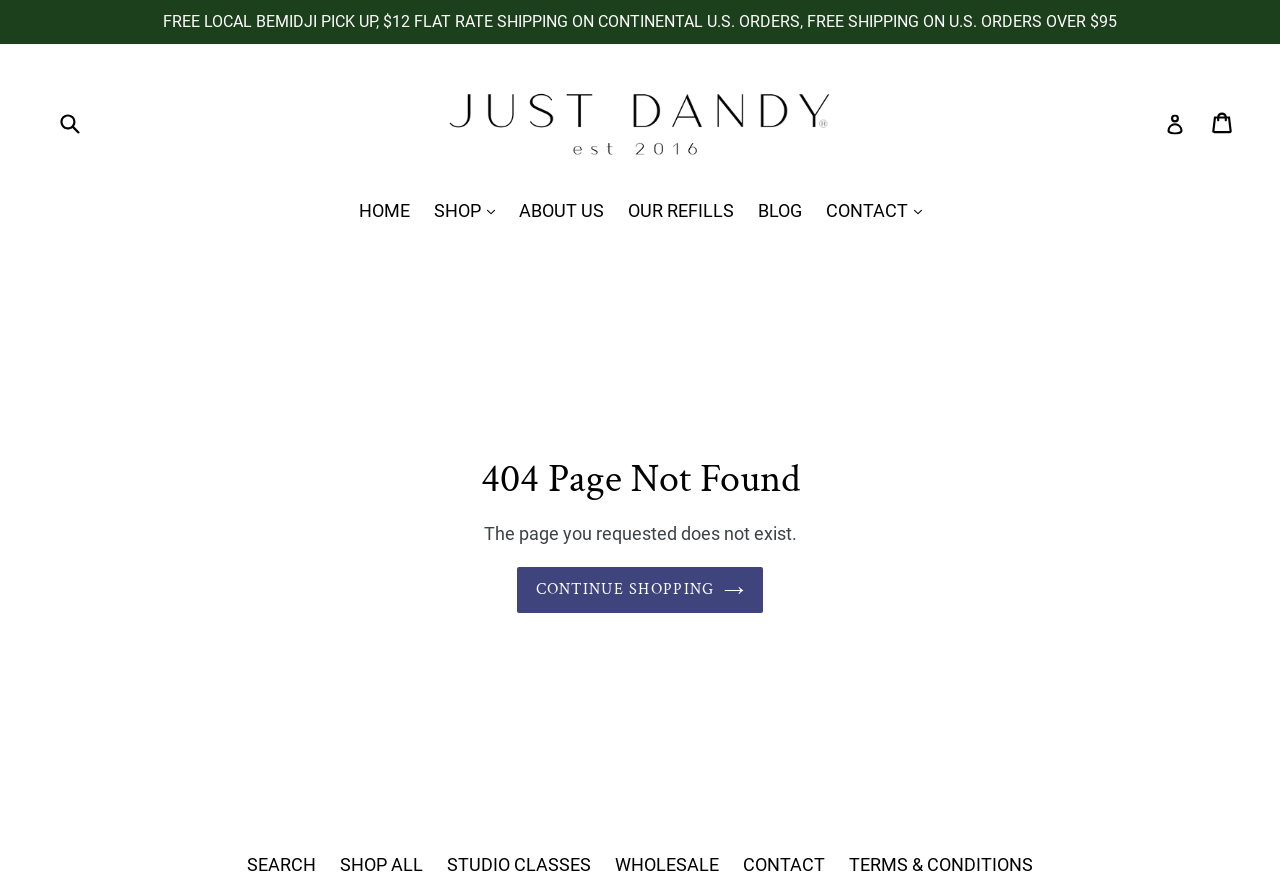What is the principal heading displayed on the webpage?

404 Page Not Found